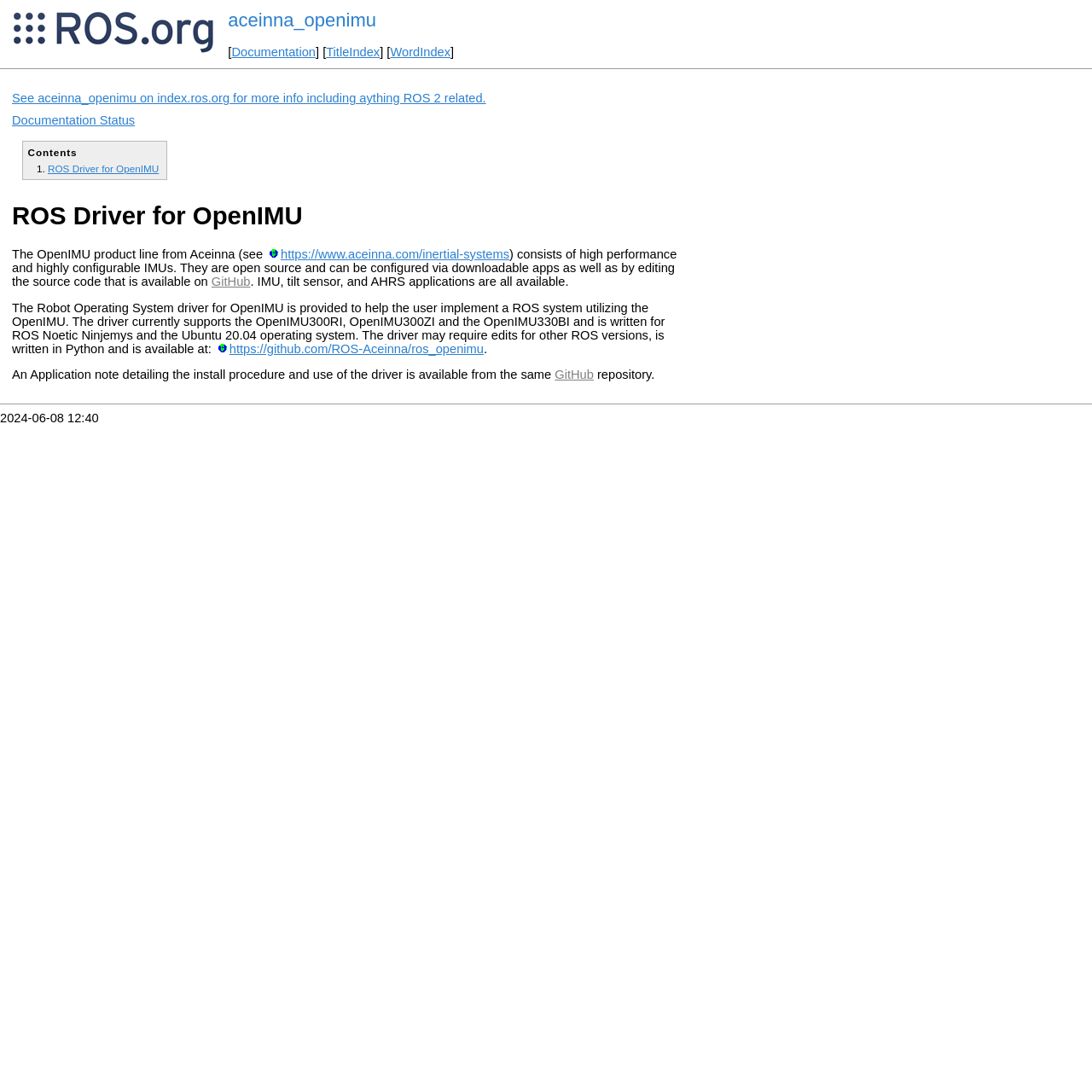Please respond in a single word or phrase: 
What is the date mentioned at the bottom of the webpage?

2024-06-08 12:40